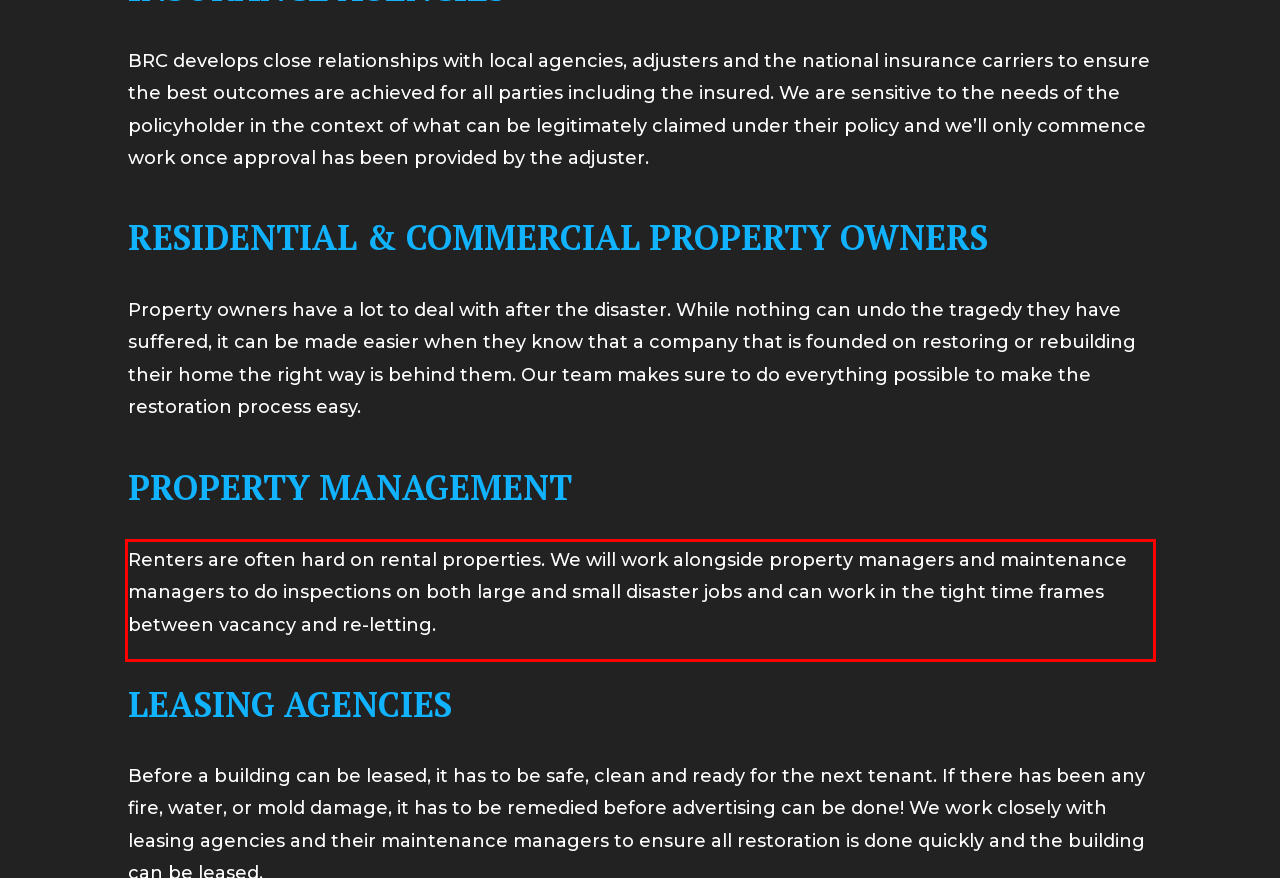Extract and provide the text found inside the red rectangle in the screenshot of the webpage.

Renters are often hard on rental properties. We will work alongside property managers and maintenance managers to do inspections on both large and small disaster jobs and can work in the tight time frames between vacancy and re-letting.